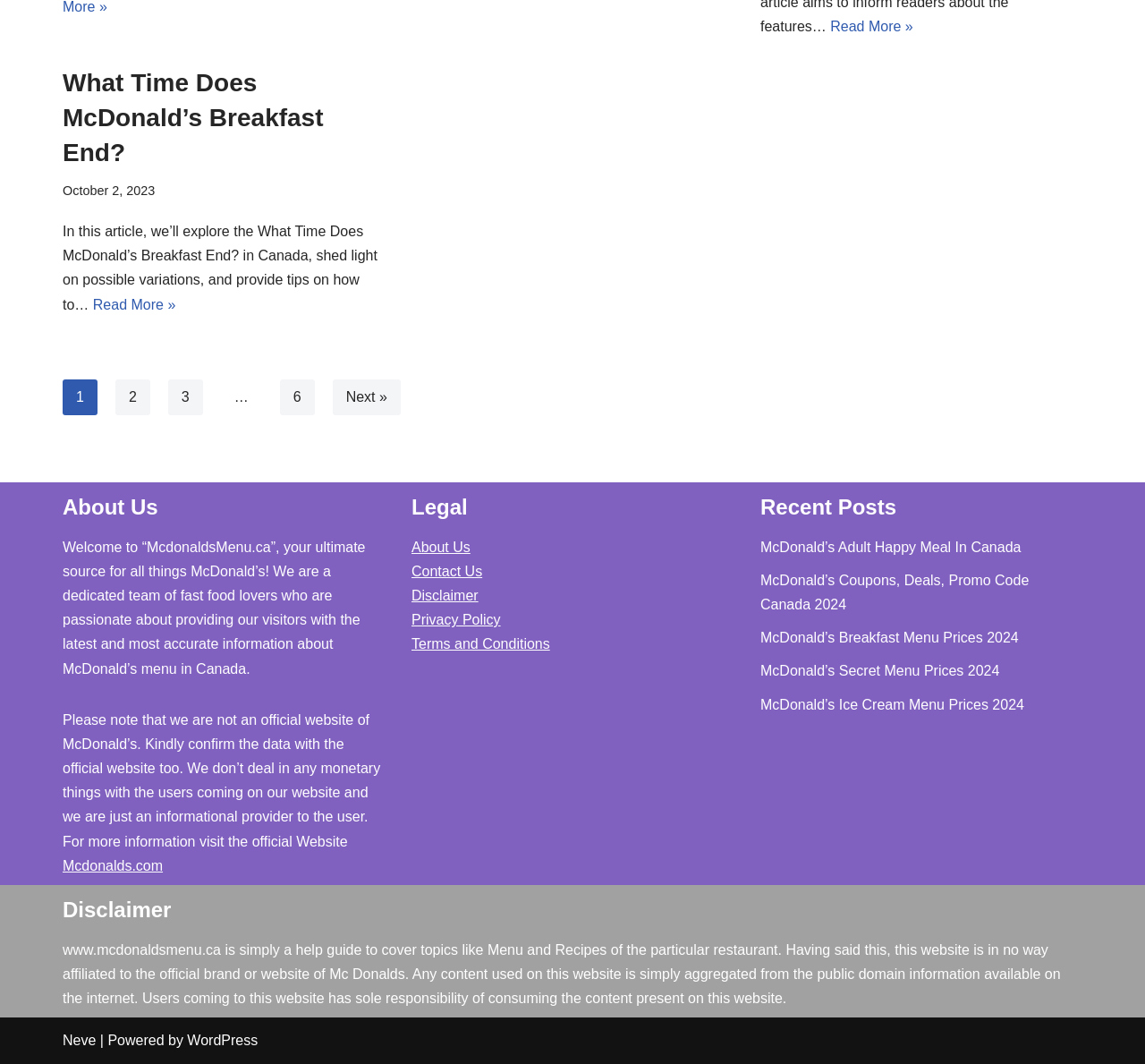Identify the bounding box coordinates of the region that should be clicked to execute the following instruction: "Read more about McDonald's App".

[0.725, 0.018, 0.797, 0.032]